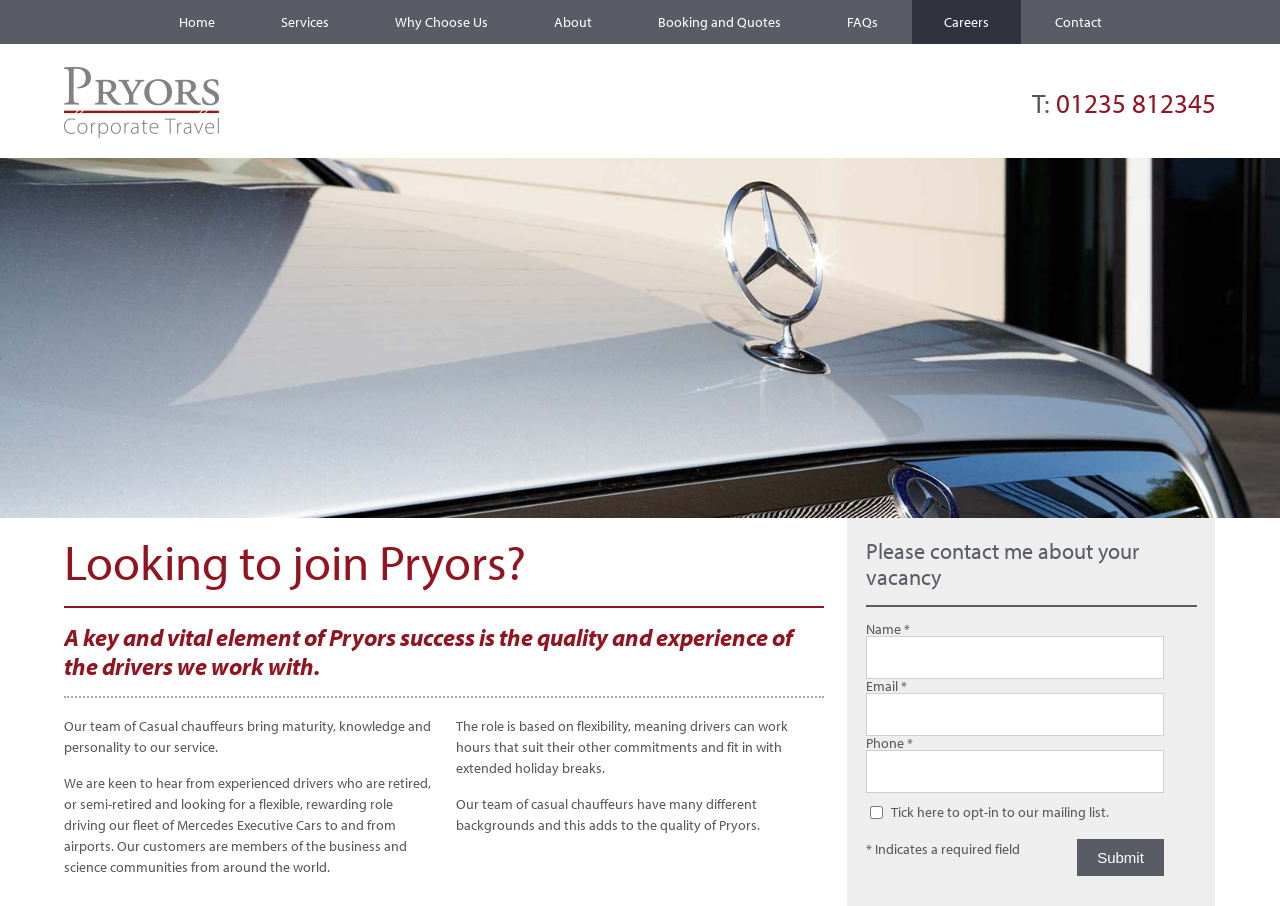Please identify the bounding box coordinates of the area that needs to be clicked to fulfill the following instruction: "Get in touch today to discuss what your organisation needs."

None